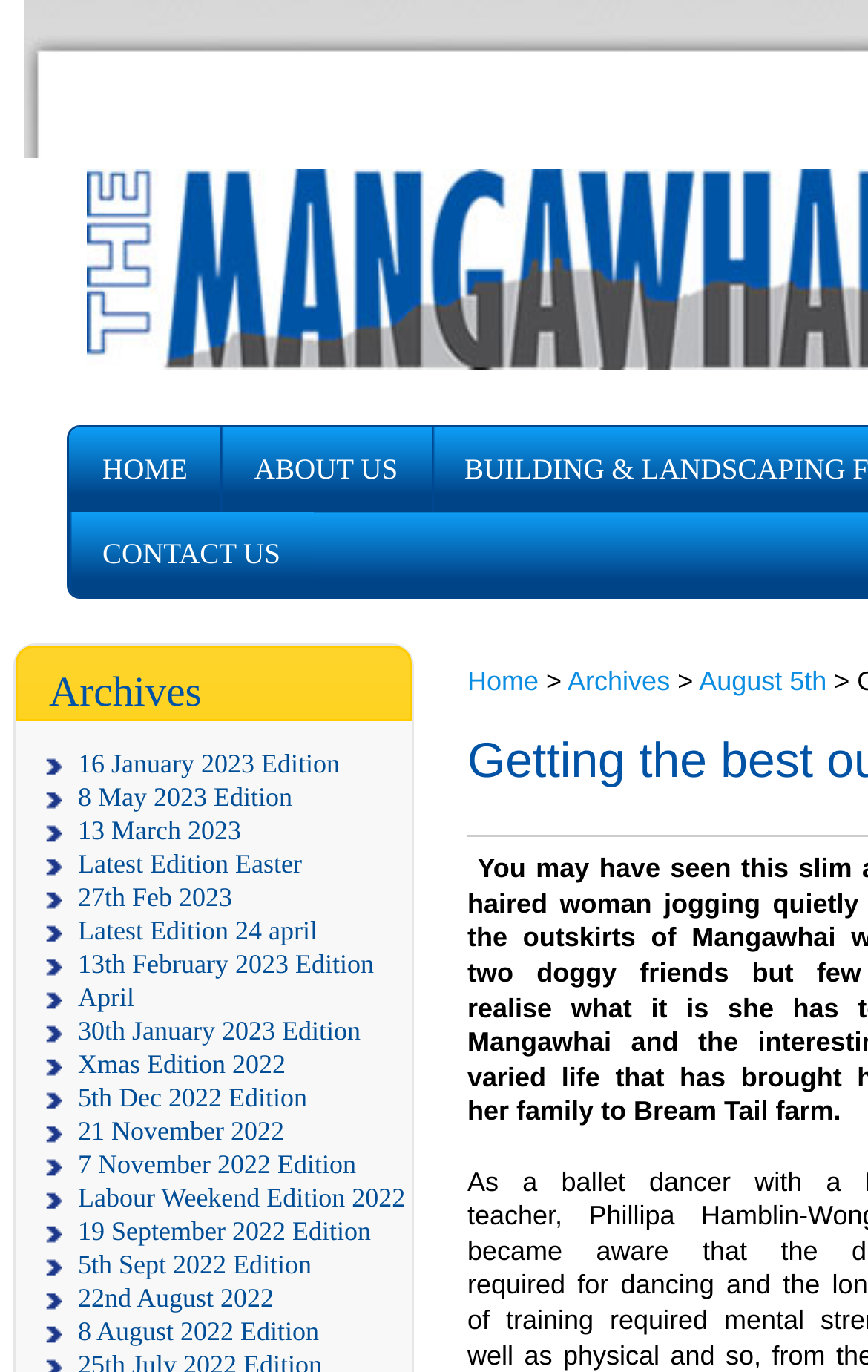Please find the bounding box coordinates (top-left x, top-left y, bottom-right x, bottom-right y) in the screenshot for the UI element described as follows: August 5th

[0.805, 0.485, 0.952, 0.508]